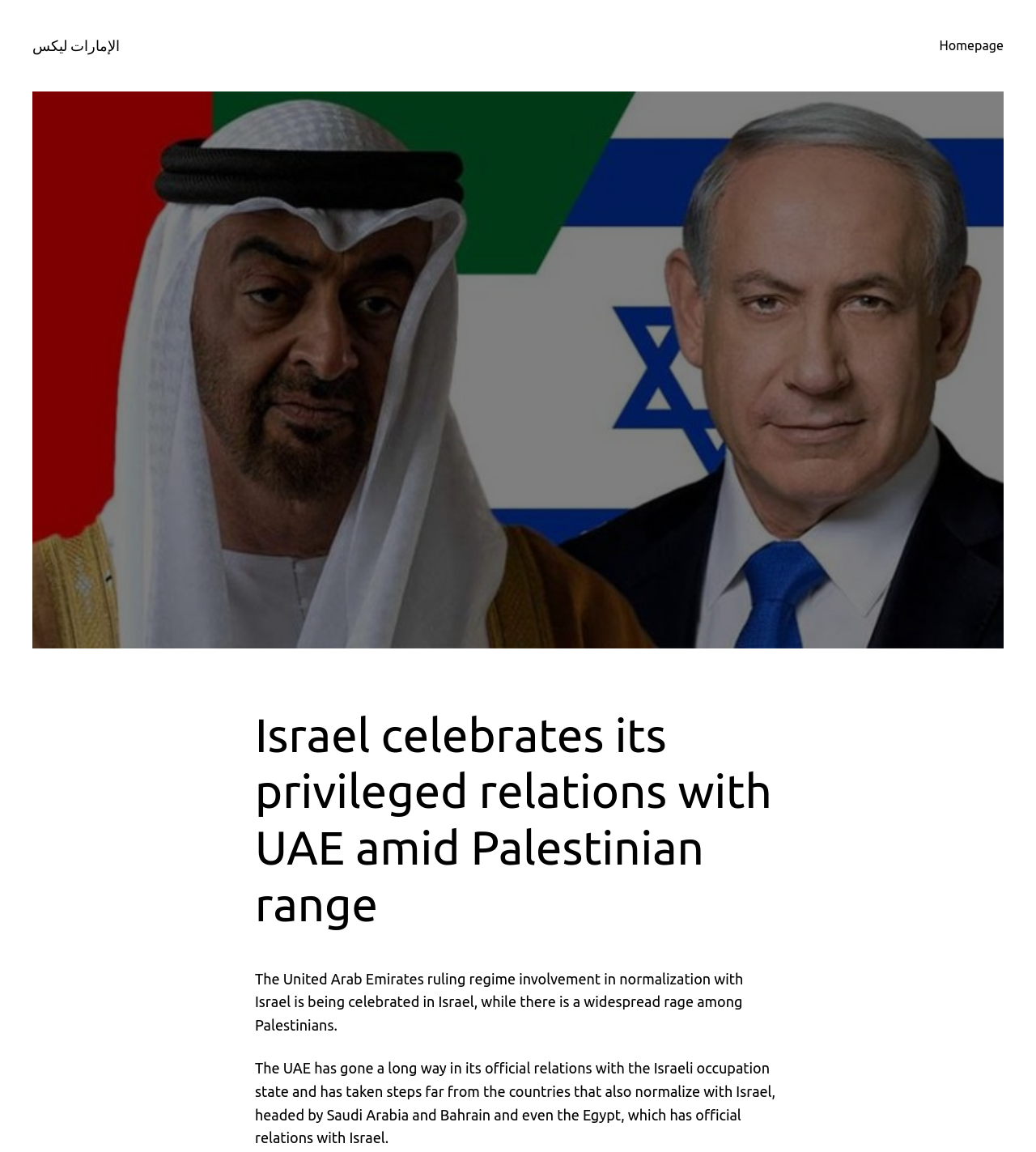Bounding box coordinates are specified in the format (top-left x, top-left y, bottom-right x, bottom-right y). All values are floating point numbers bounded between 0 and 1. Please provide the bounding box coordinate of the region this sentence describes: Homepage

[0.907, 0.031, 0.969, 0.049]